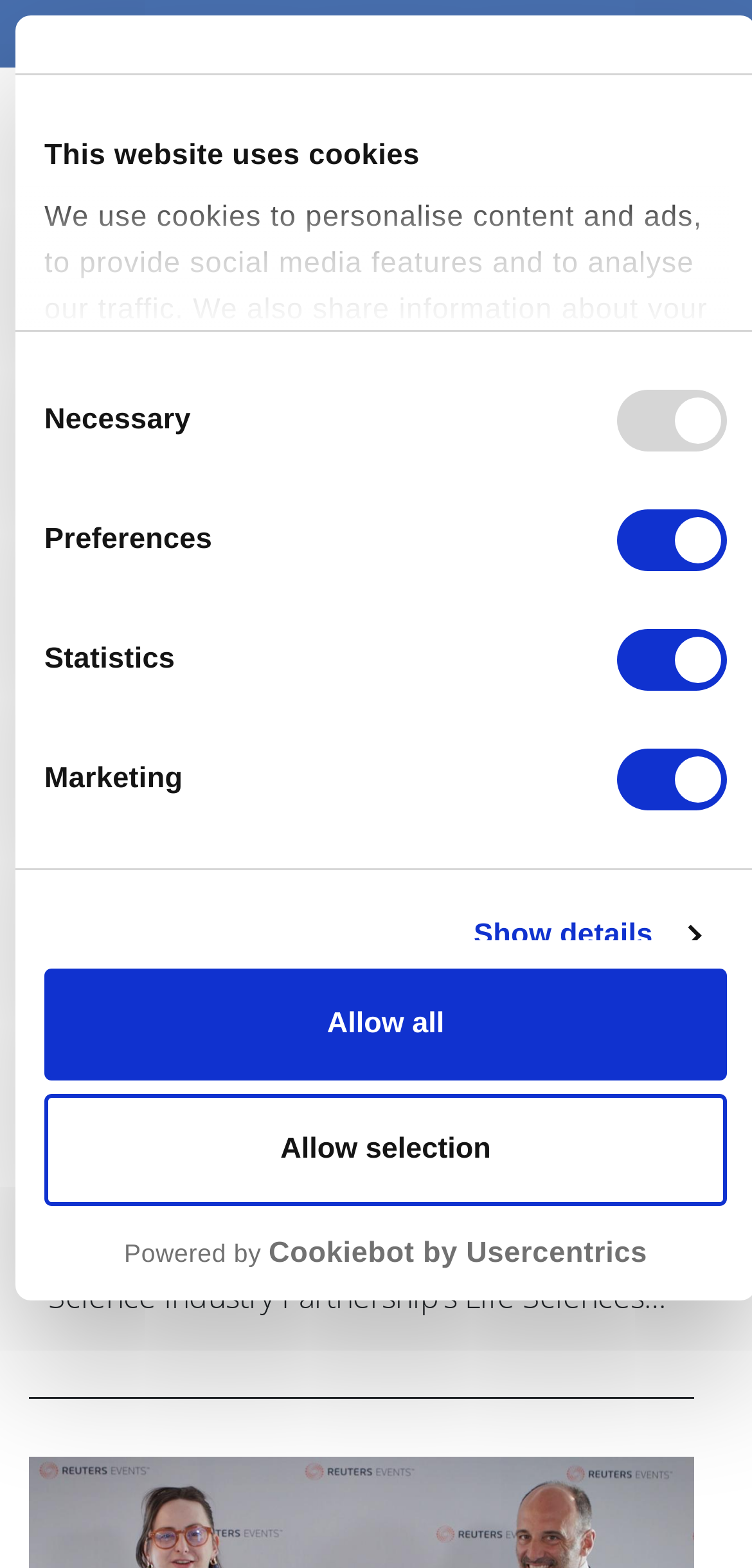Please locate the bounding box coordinates of the element that should be clicked to complete the given instruction: "Search for something".

[0.079, 0.063, 0.156, 0.1]